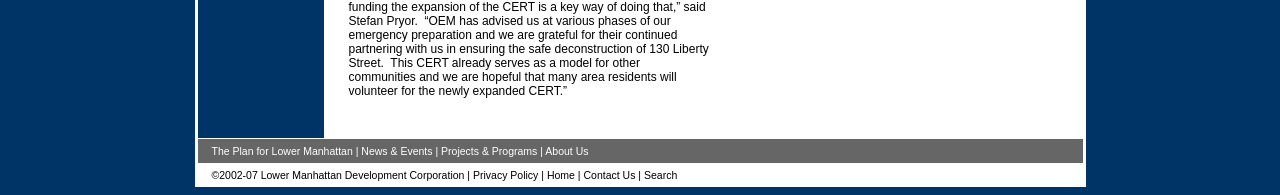What is the copyright year range of the website?
Please provide a full and detailed response to the question.

The copyright year range can be found in the footer section of the webpage, where it is written '©2002-07 Lower Manhattan Development Corporation |'.